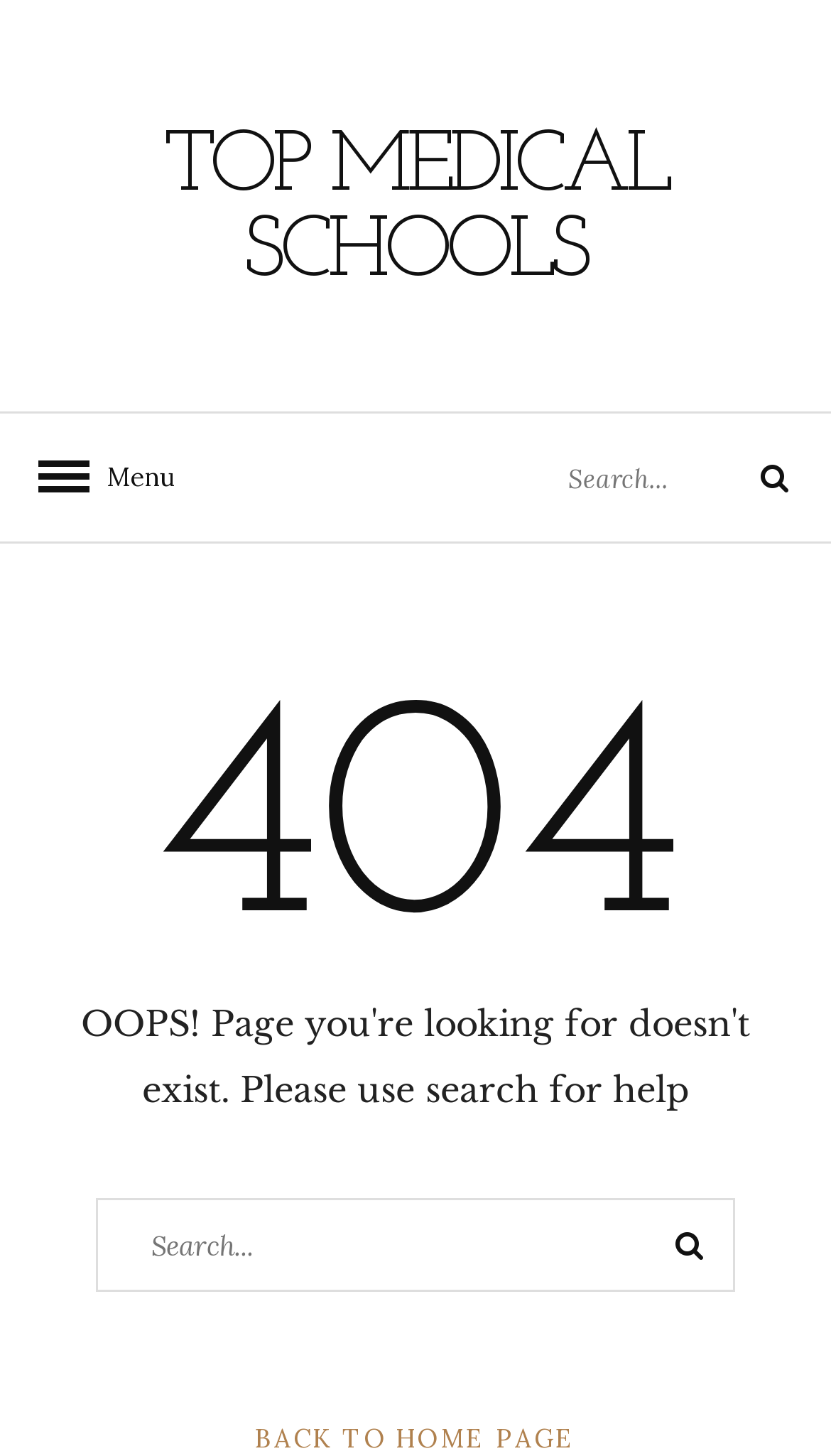How many search bars are there on the page?
Look at the screenshot and give a one-word or phrase answer.

2